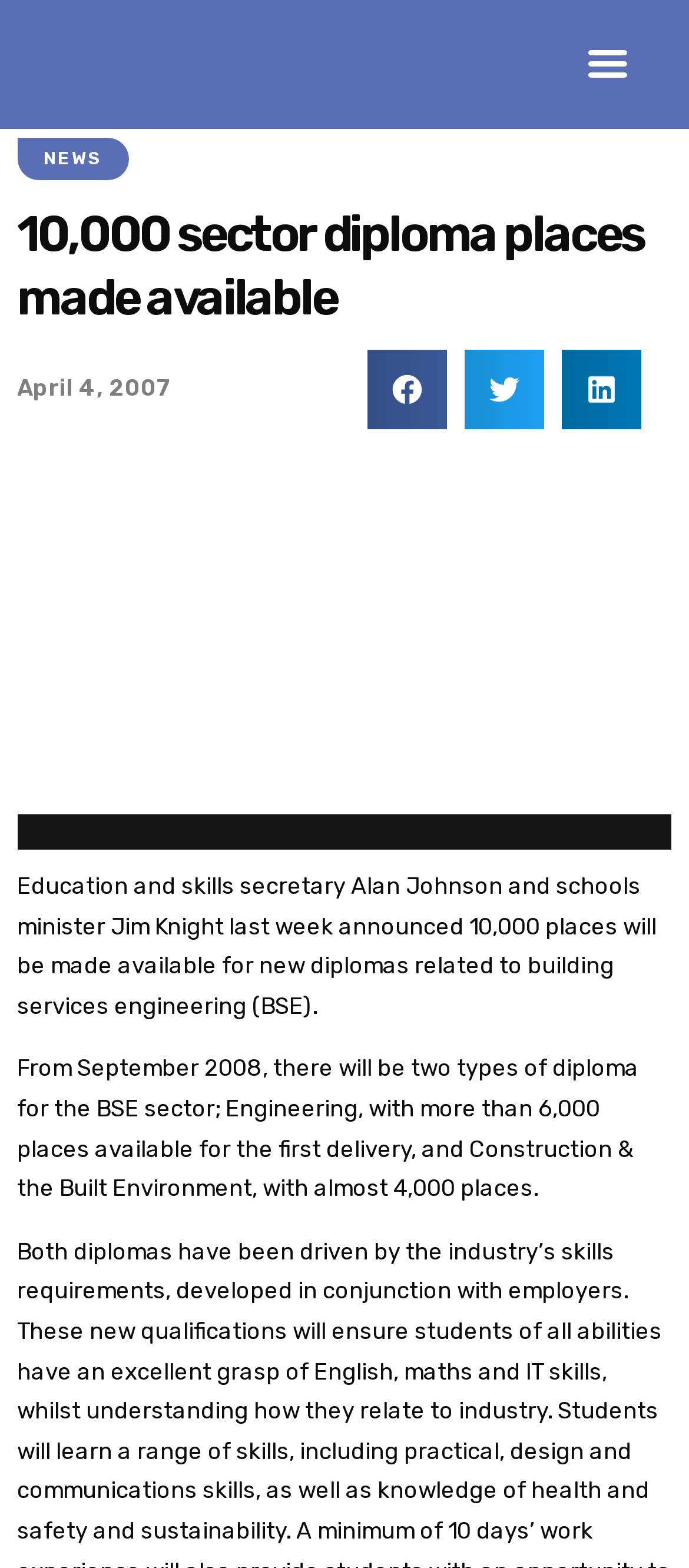Determine the bounding box coordinates for the HTML element described here: "Trout and Bass".

None